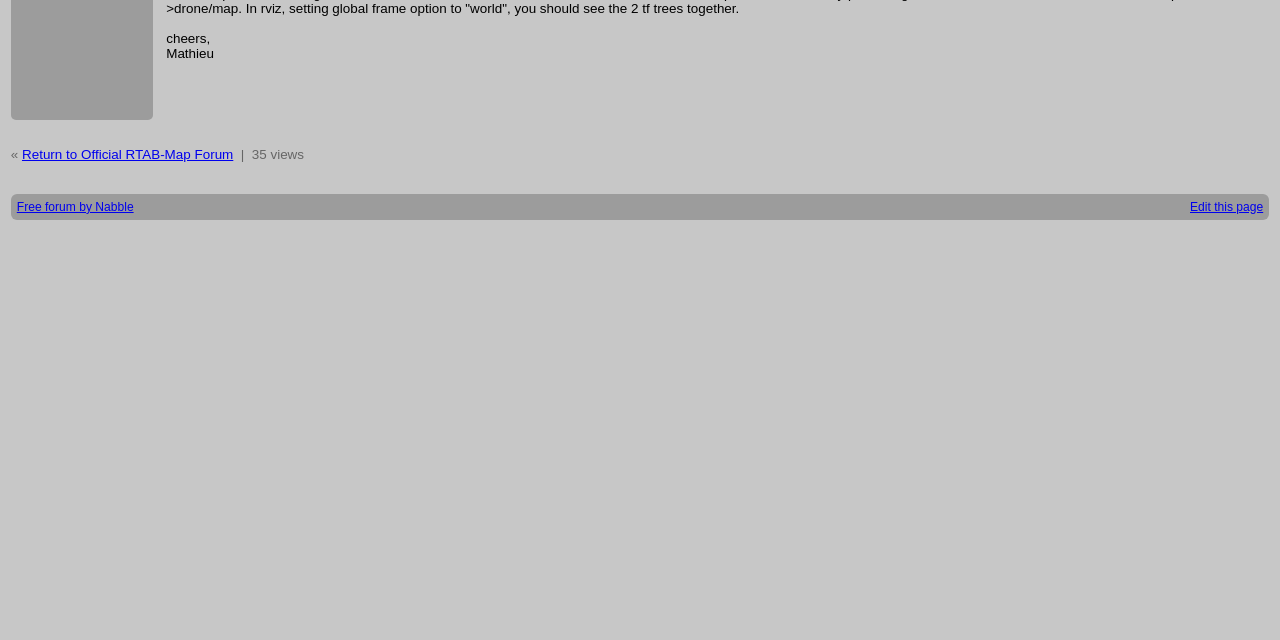Provide the bounding box coordinates of the HTML element this sentence describes: "Free forum by Nabble". The bounding box coordinates consist of four float numbers between 0 and 1, i.e., [left, top, right, bottom].

[0.013, 0.312, 0.104, 0.334]